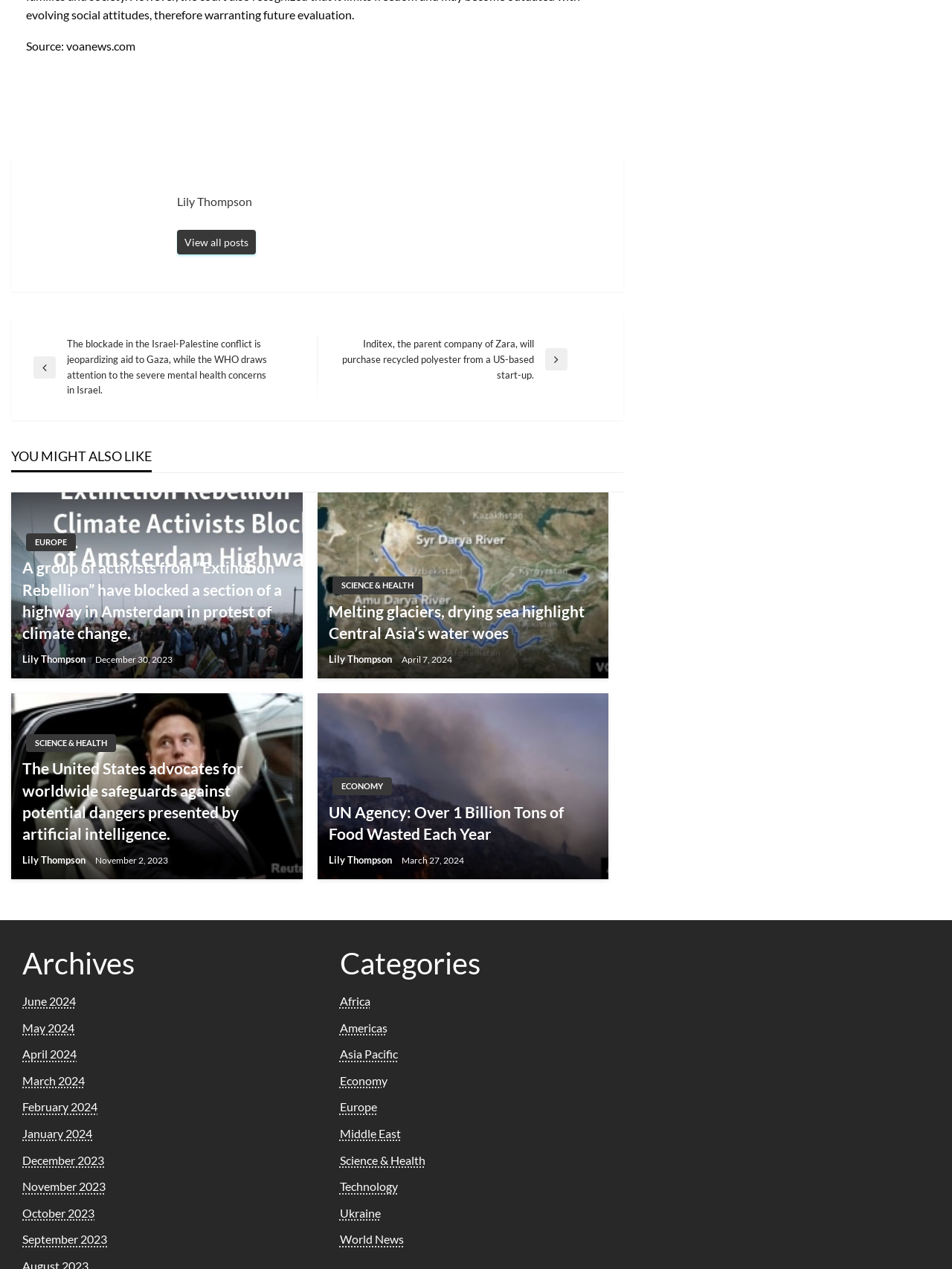Locate the bounding box coordinates of the element's region that should be clicked to carry out the following instruction: "View all posts". The coordinates need to be four float numbers between 0 and 1, i.e., [left, top, right, bottom].

[0.186, 0.181, 0.269, 0.201]